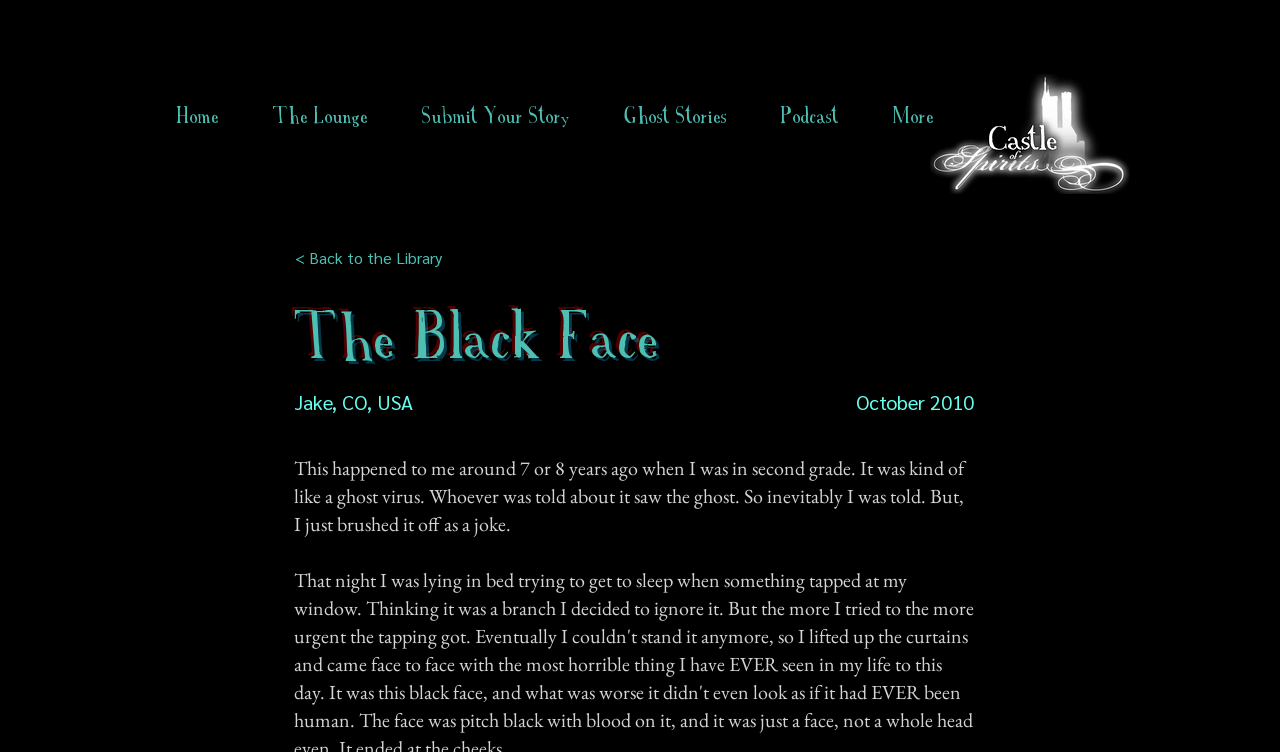Based on what you see in the screenshot, provide a thorough answer to this question: What can users do on this website?

The navigation menu has a link 'Submit Your Story', which suggests that users can submit their own stories on this website. Additionally, there are links to 'The Lounge' and 'Podcast', which may provide a platform for users to engage with each other and share their experiences.